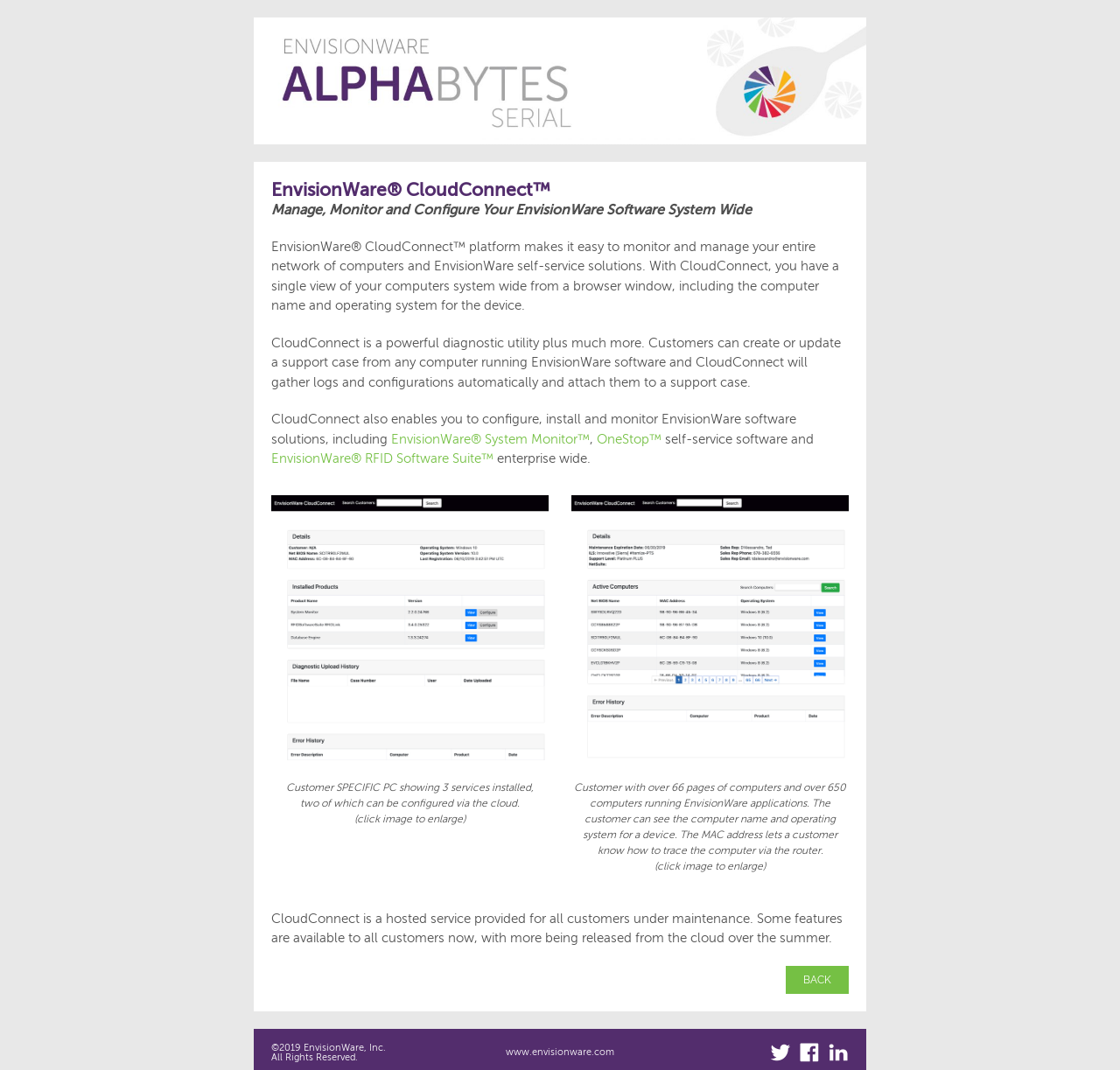Provide a thorough description of the webpage's content and layout.

The webpage is about EnvisionWare's CloudConnect platform, which allows users to manage, monitor, and configure their EnvisionWare software system-wide. At the top of the page, there is a logo image and a heading that reads "EnvisionWare CloudConnect Manage, Monitor and Configure Your EnvisionWare Software System Wide". 

Below the heading, there is a paragraph of text that describes the CloudConnect platform, followed by another paragraph that explains its diagnostic utility and support case features. 

The page then lists various EnvisionWare software solutions, including System Monitor, OneStop, and RFID Software Suite, which can be configured, installed, and monitored using CloudConnect. 

There are two sections that showcase the capabilities of CloudConnect. The first section displays a customer's PC with three services installed, two of which can be configured via the cloud. There is an image of the PC, with a link to enlarge it. 

The second section displays a customer with over 66 pages of computers and over 650 computers running EnvisionWare applications. There is an image of the customer's computer list, with a link to enlarge it. 

At the bottom of the page, there is a section that explains that CloudConnect is a hosted service provided for all customers under maintenance, with some features available now and more to be released over the summer. 

There are also links to navigate back, as well as copyright information and links to EnvisionWare's website, Twitter, Facebook, and LinkedIn pages.